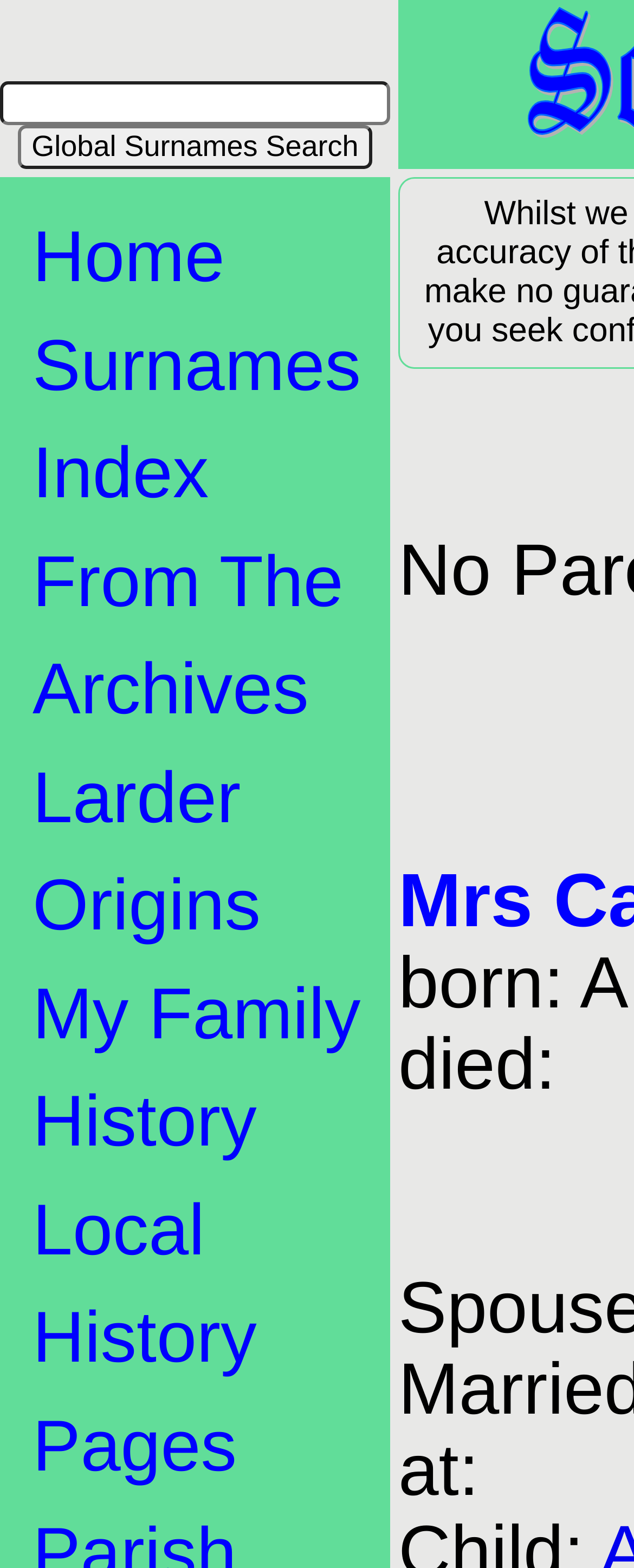Pinpoint the bounding box coordinates of the element that must be clicked to accomplish the following instruction: "view local history pages". The coordinates should be in the format of four float numbers between 0 and 1, i.e., [left, top, right, bottom].

[0.051, 0.759, 0.405, 0.948]